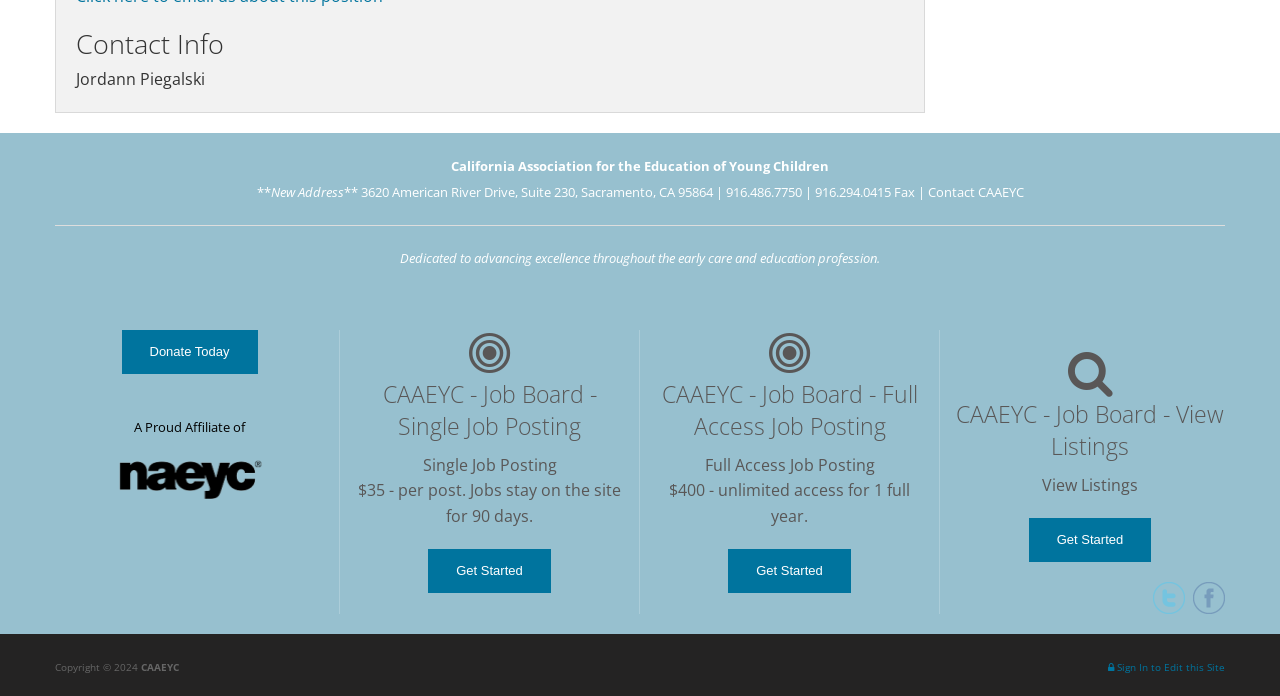Please give a short response to the question using one word or a phrase:
What is the purpose of the CAAEYC organization?

Advancing excellence in early care and education